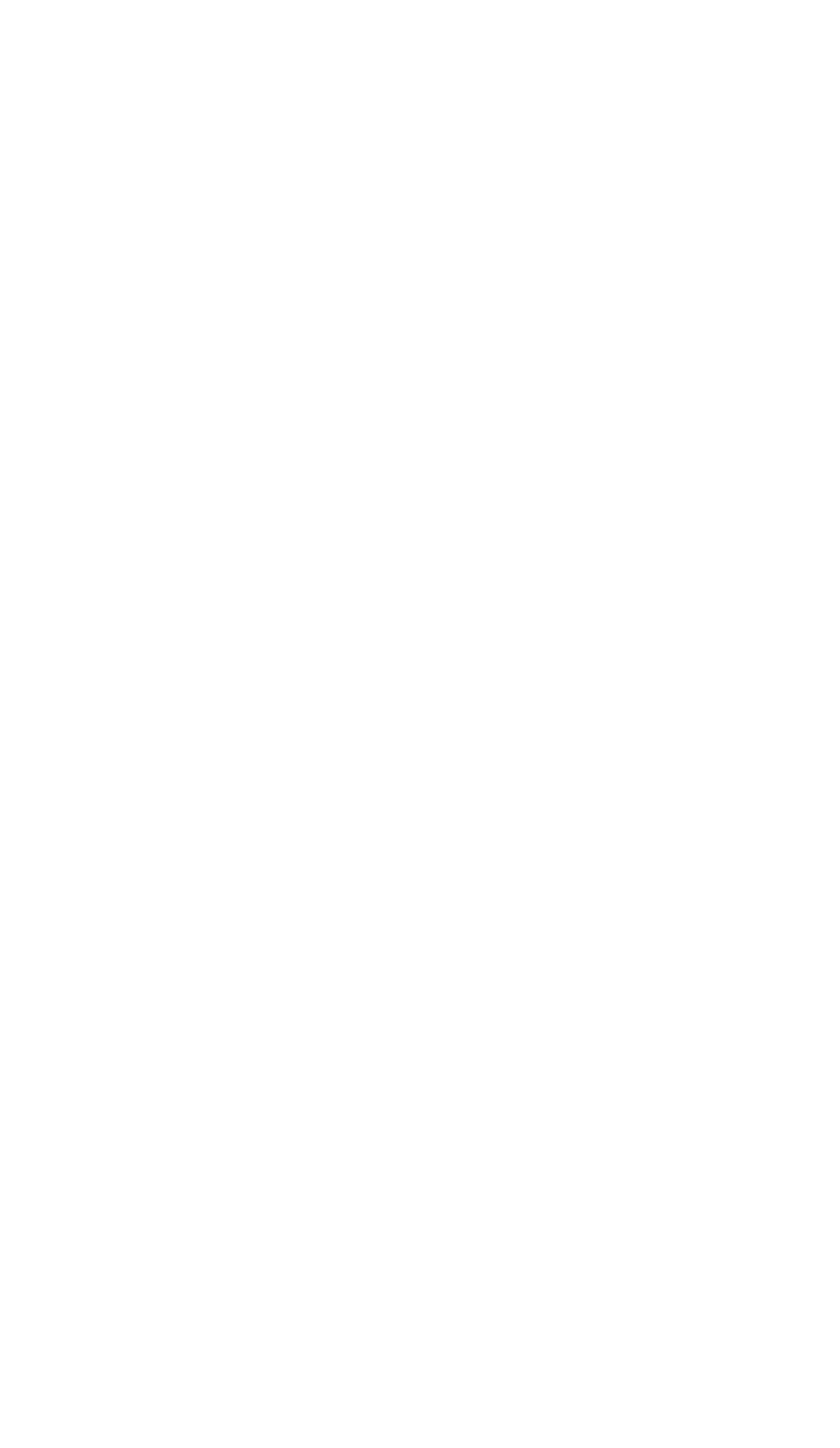Pinpoint the bounding box coordinates of the element to be clicked to execute the instruction: "Explore Nicholas Idoko Technologies".

[0.356, 0.845, 0.888, 0.929]